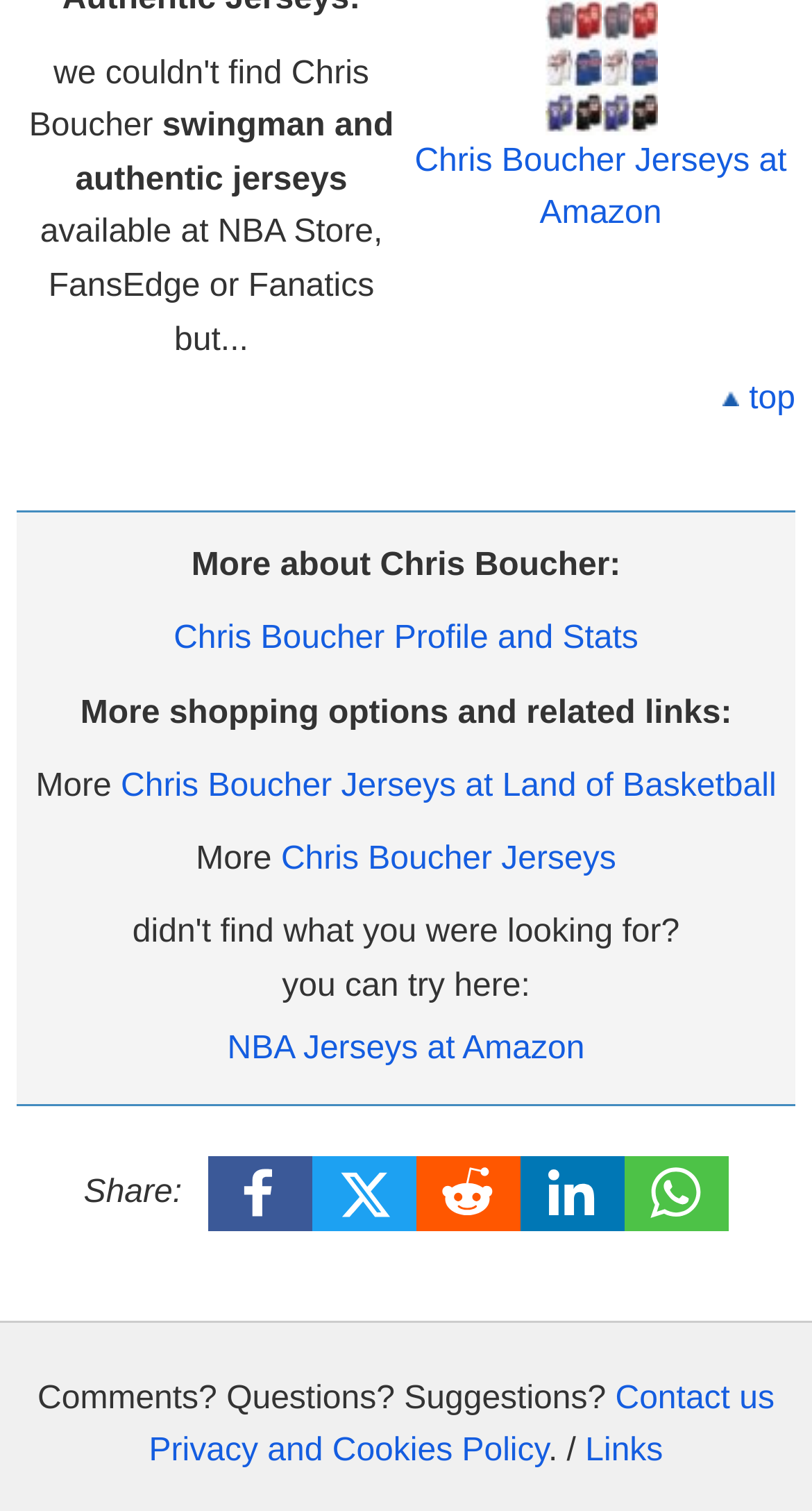What is the name of the NBA player featured?
Use the information from the image to give a detailed answer to the question.

The webpage has multiple mentions of 'Chris Boucher' including 'Chris Boucher Jerseys at Amazon' and 'Chris Boucher Profile and Stats', indicating that the webpage is focused on this NBA player.